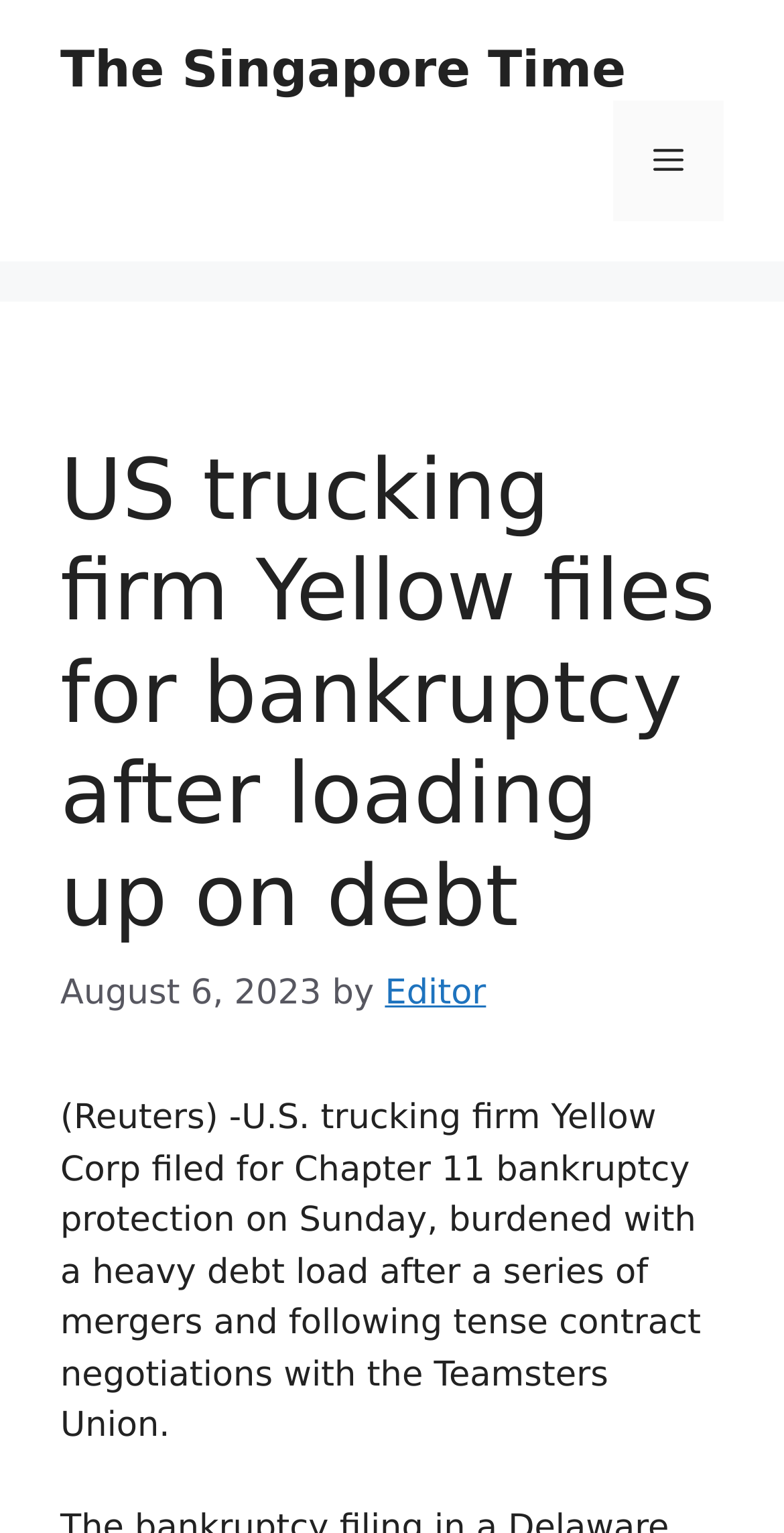What is the date of the article?
Please use the image to deliver a detailed and complete answer.

I found the date of the article by looking at the time element below the heading, which contains the text 'August 6, 2023'.